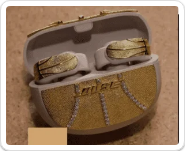Provide a short answer to the following question with just one word or phrase: What is the purpose of the charging case?

To charge the earbuds